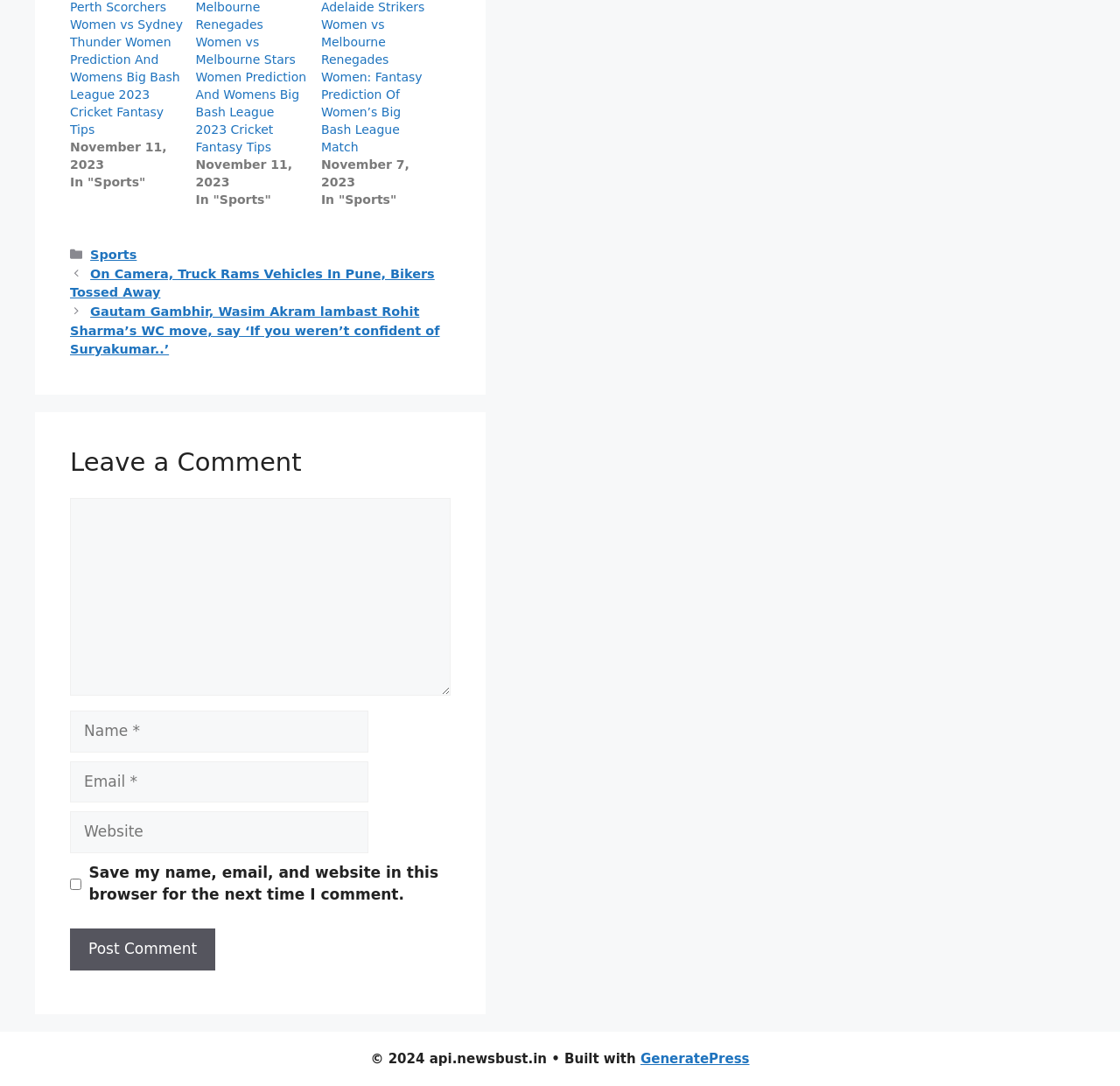Locate the bounding box coordinates for the element described below: "parent_node: Comment name="author" placeholder="Name *"". The coordinates must be four float values between 0 and 1, formatted as [left, top, right, bottom].

[0.062, 0.655, 0.329, 0.693]